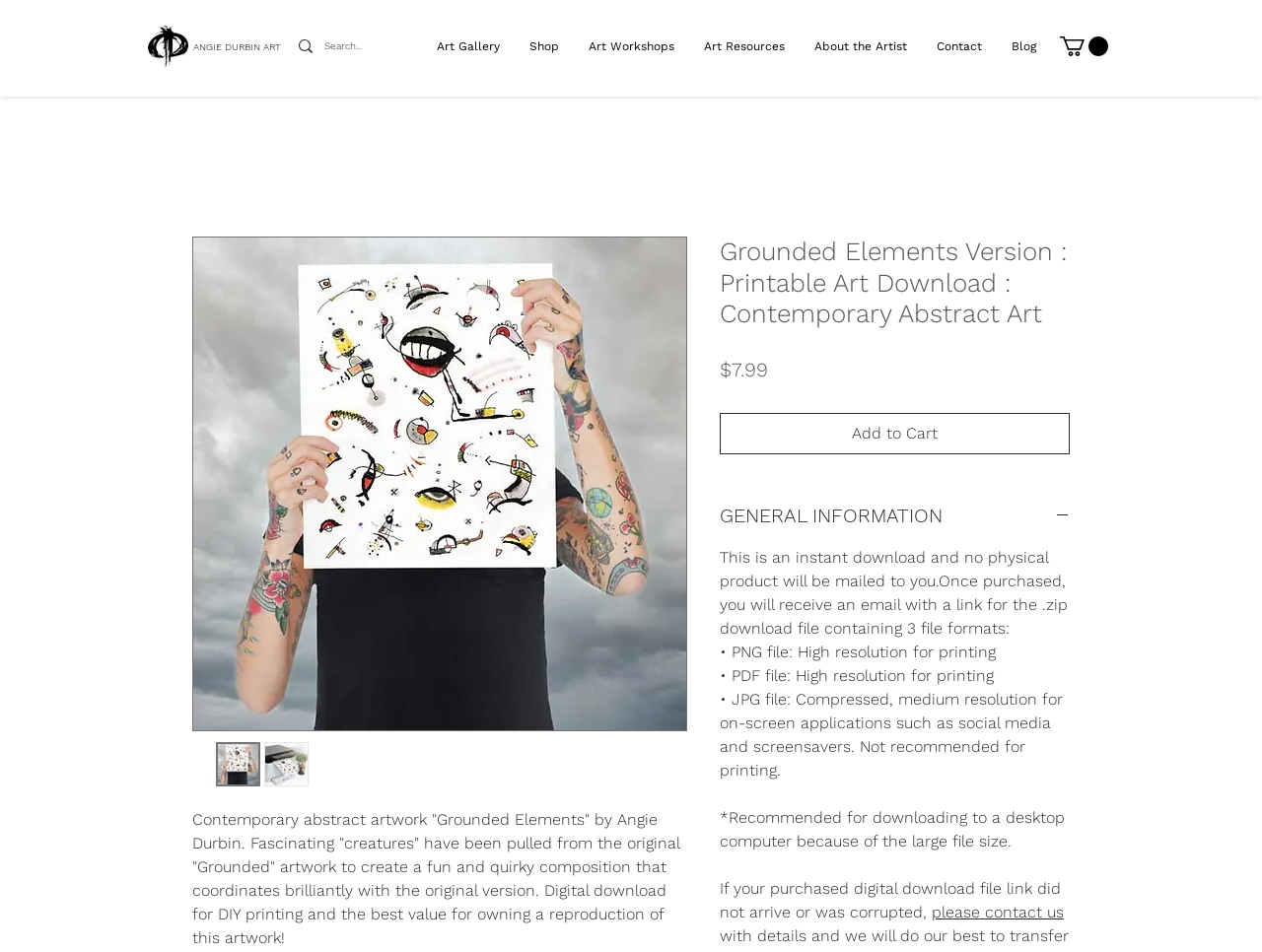Locate the bounding box coordinates of the clickable area needed to fulfill the instruction: "View the artwork details".

[0.153, 0.25, 0.544, 0.767]